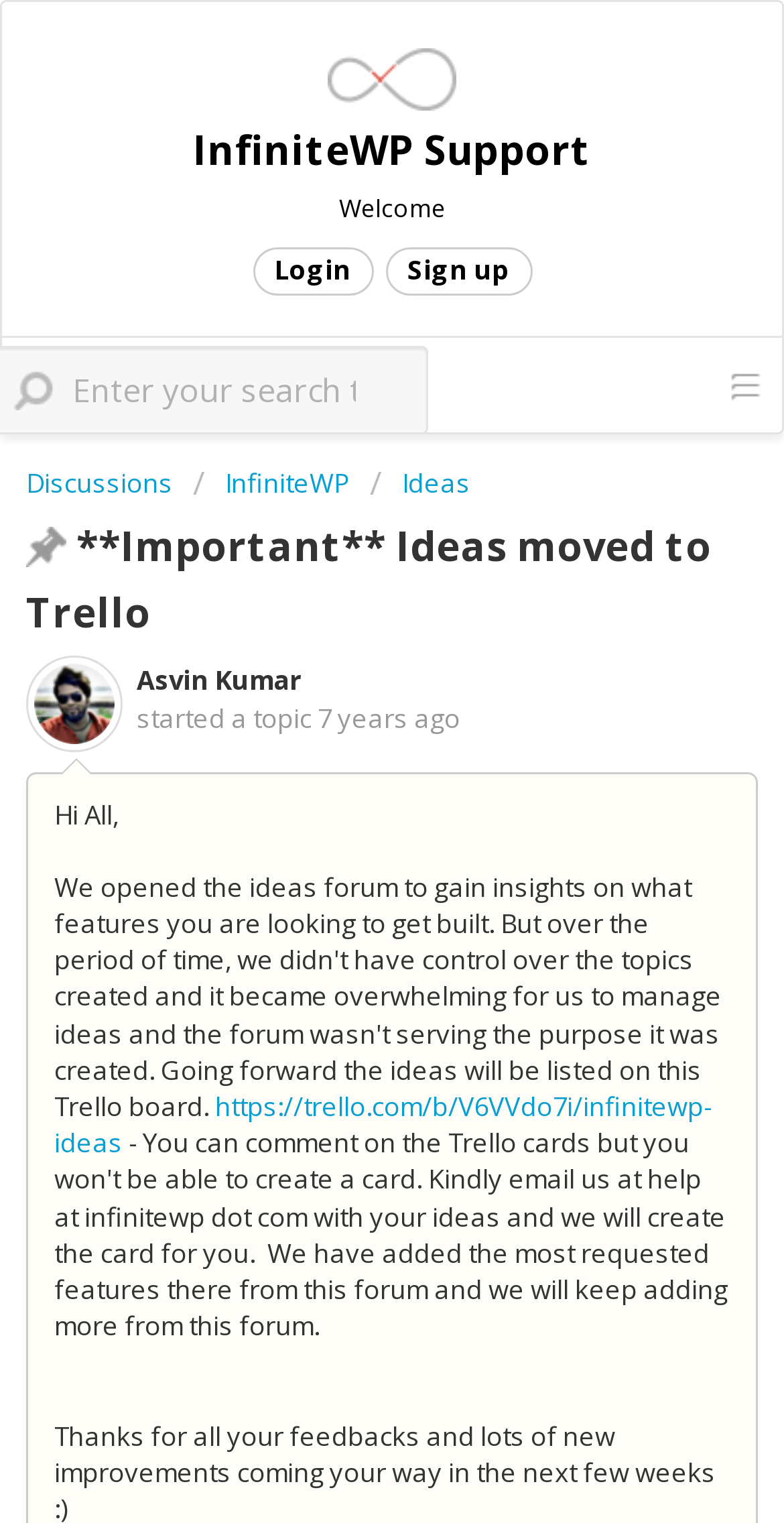Determine the bounding box of the UI element mentioned here: "Discussions". The coordinates must be in the format [left, top, right, bottom] with values ranging from 0 to 1.

[0.033, 0.306, 0.221, 0.329]